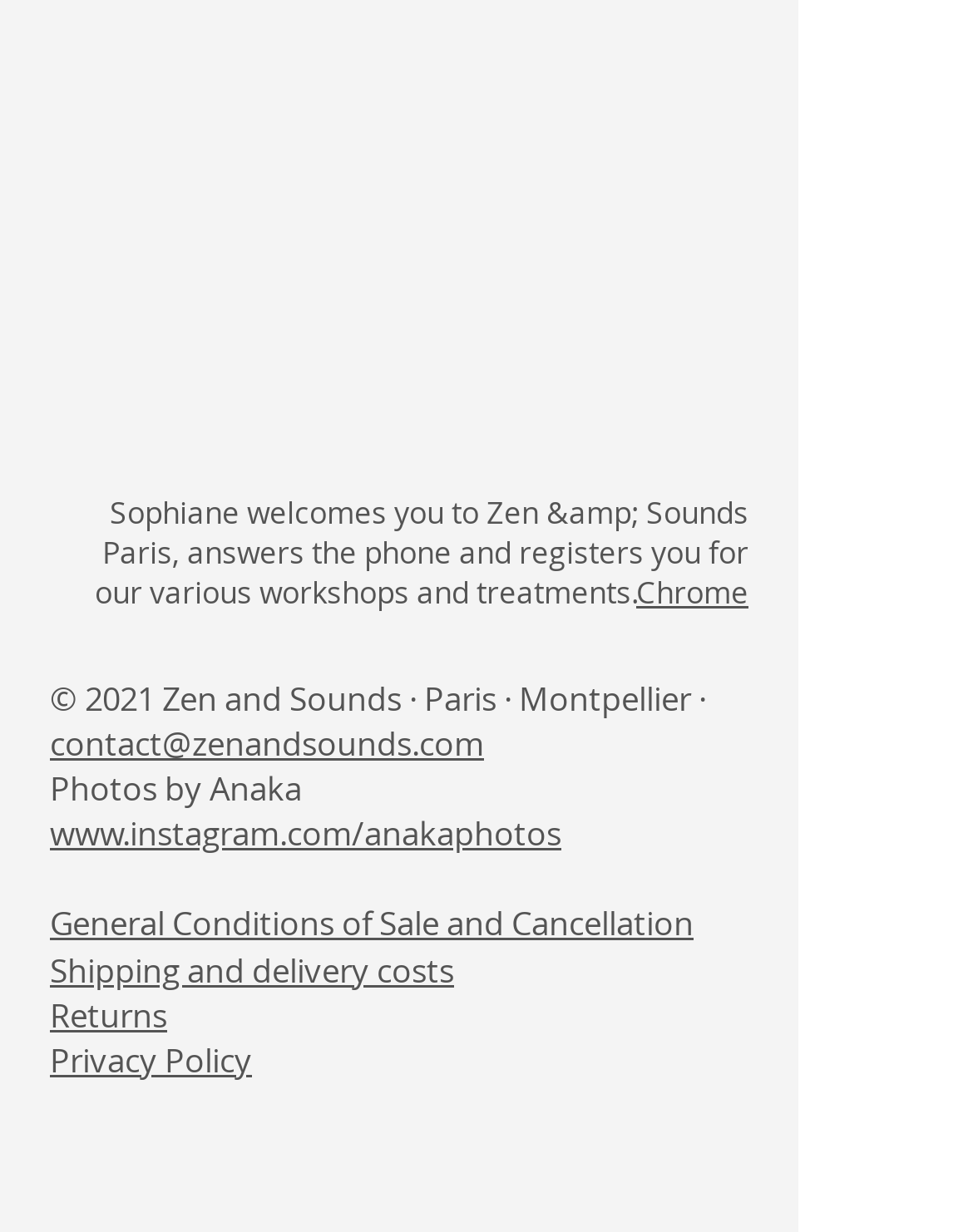What is the link to the Instagram page?
Could you give a comprehensive explanation in response to this question?

The link element with the text 'www.instagram.com/anakaphotos' is located at the bottom of the page, which is likely the link to the Instagram page of the photographer Anaka.